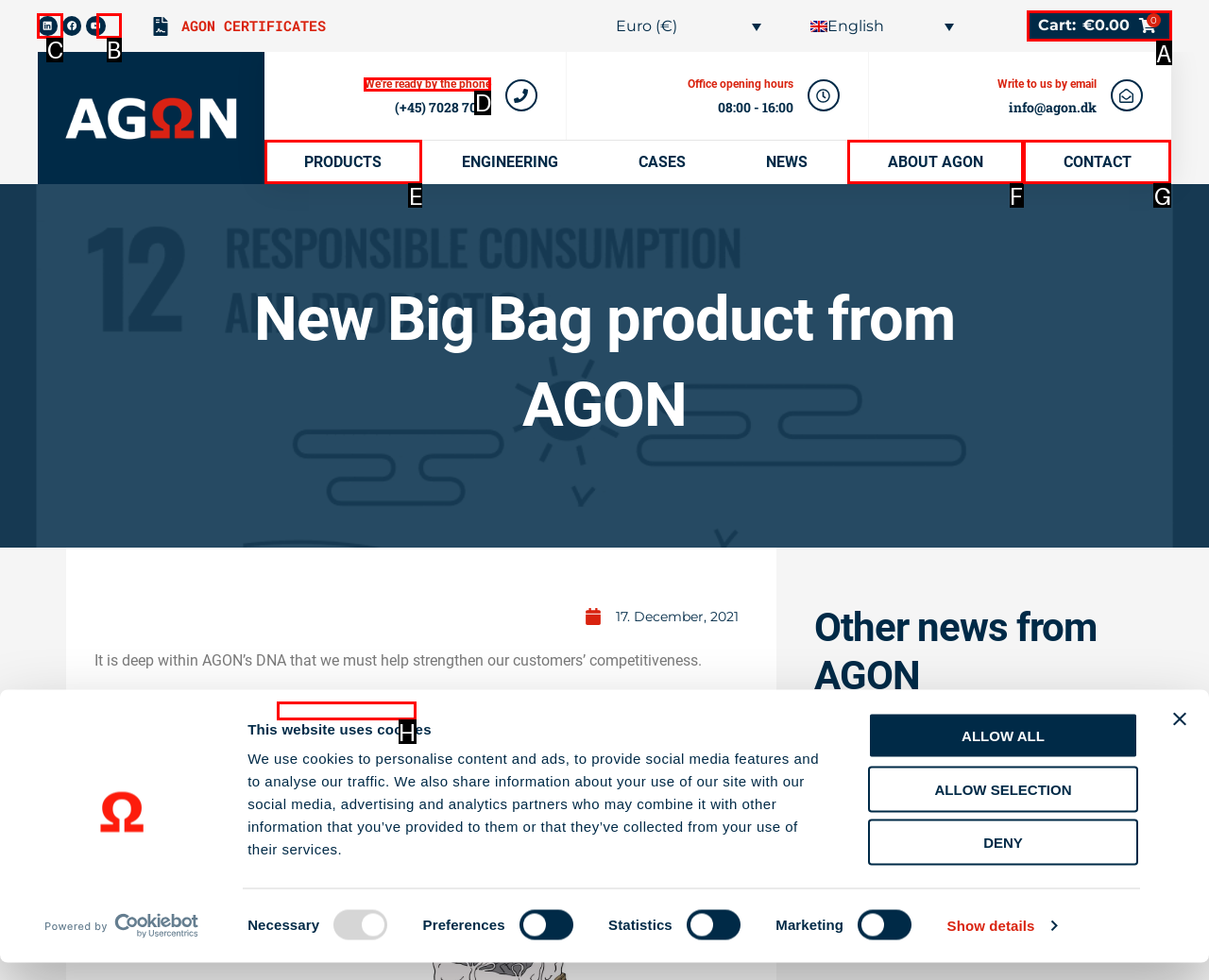Indicate which UI element needs to be clicked to fulfill the task: Visit AGON's Linkedin page
Answer with the letter of the chosen option from the available choices directly.

C